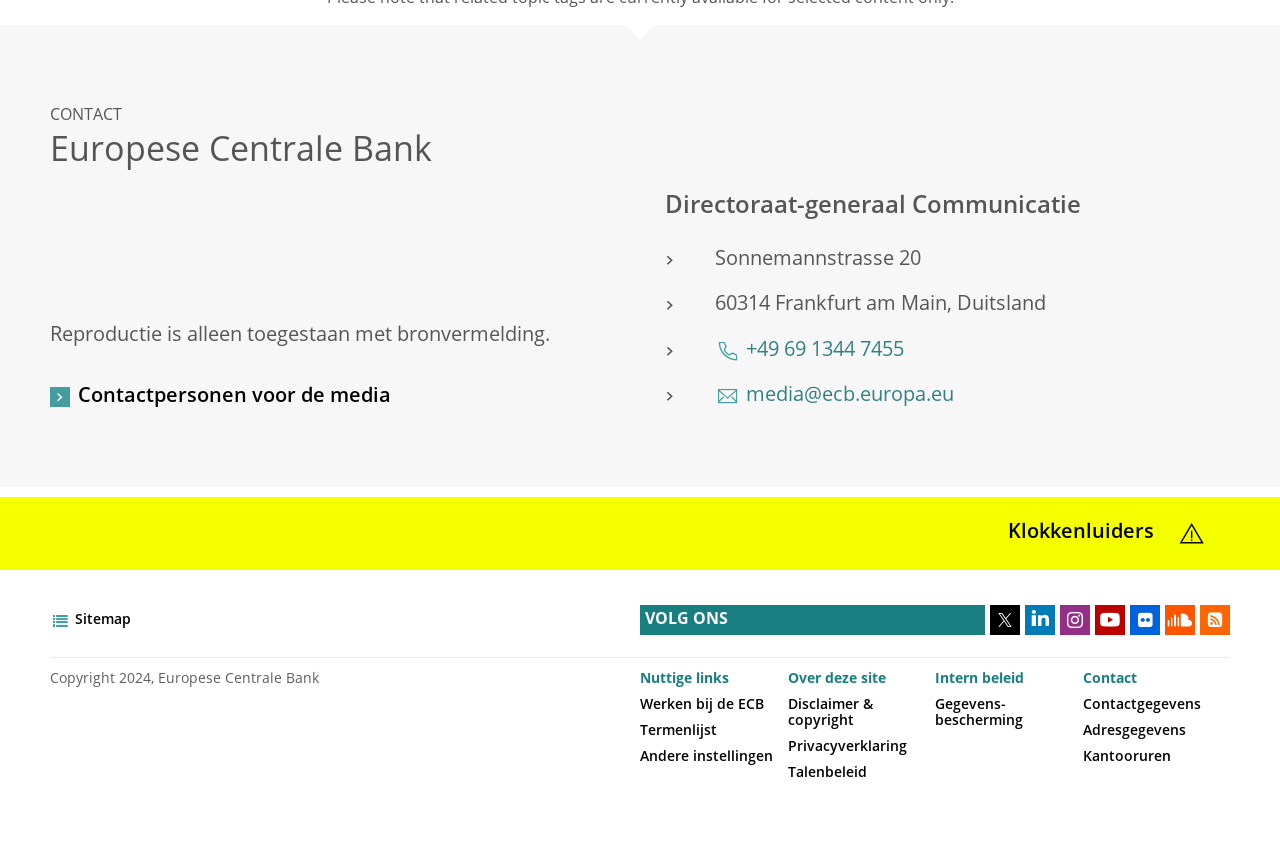Please identify the bounding box coordinates of the element's region that should be clicked to execute the following instruction: "Get in touch with media contact person". The bounding box coordinates must be four float numbers between 0 and 1, i.e., [left, top, right, bottom].

[0.039, 0.455, 0.48, 0.49]